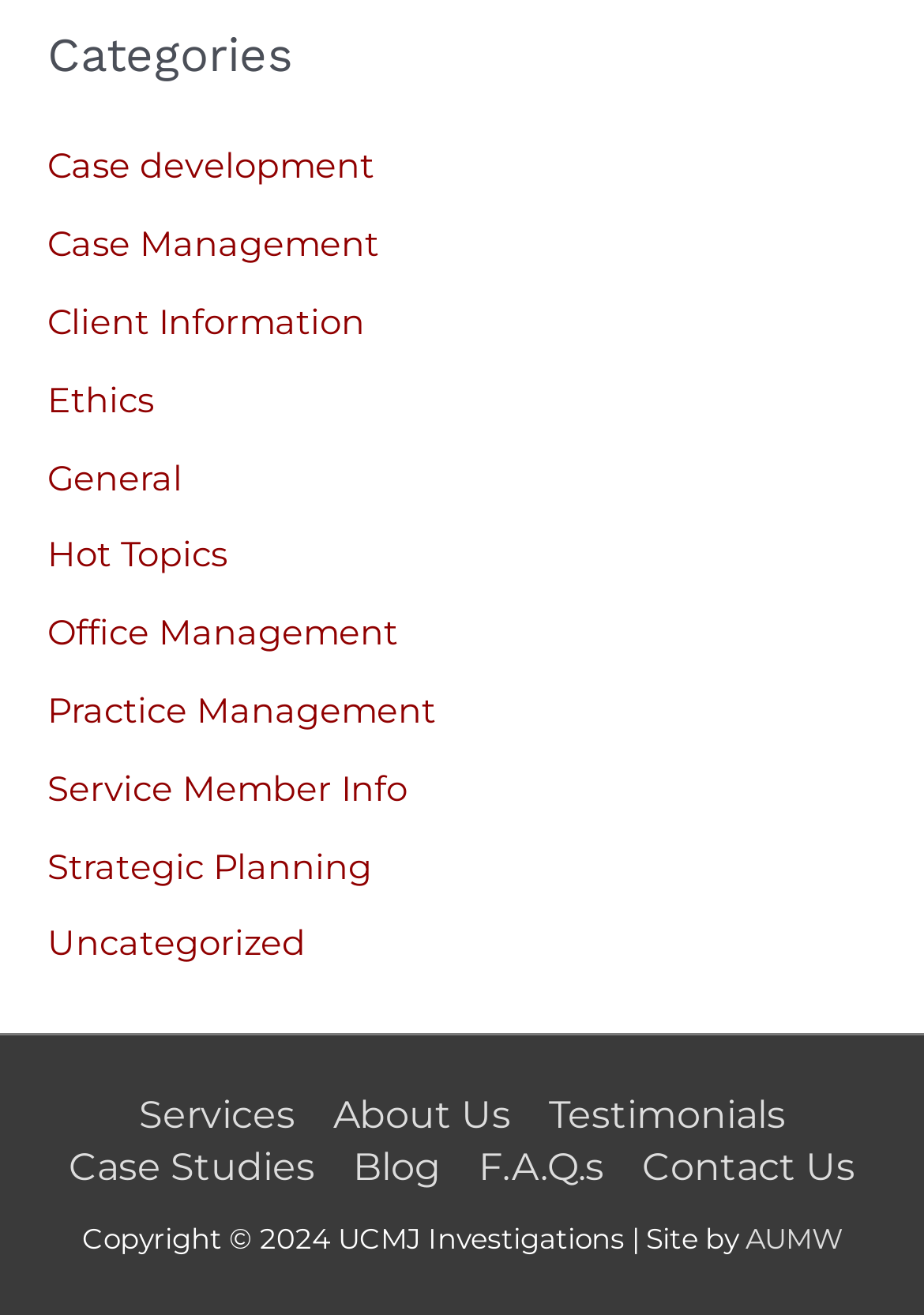Determine the bounding box coordinates of the clickable region to execute the instruction: "Read Testimonials". The coordinates should be four float numbers between 0 and 1, denoted as [left, top, right, bottom].

[0.573, 0.831, 0.871, 0.865]